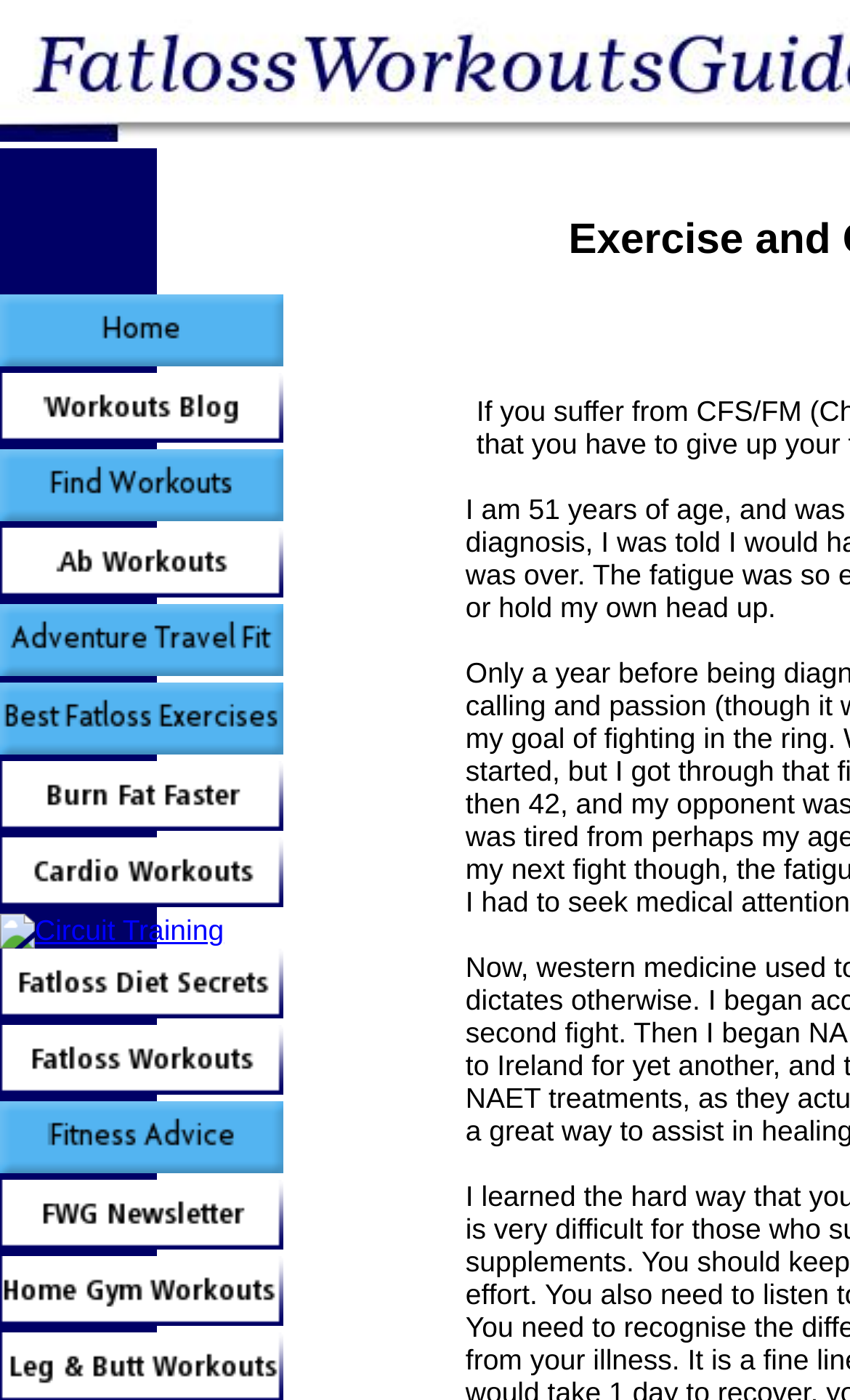Please respond to the question with a concise word or phrase:
What is the general theme of the links on this webpage?

Fitness and exercise